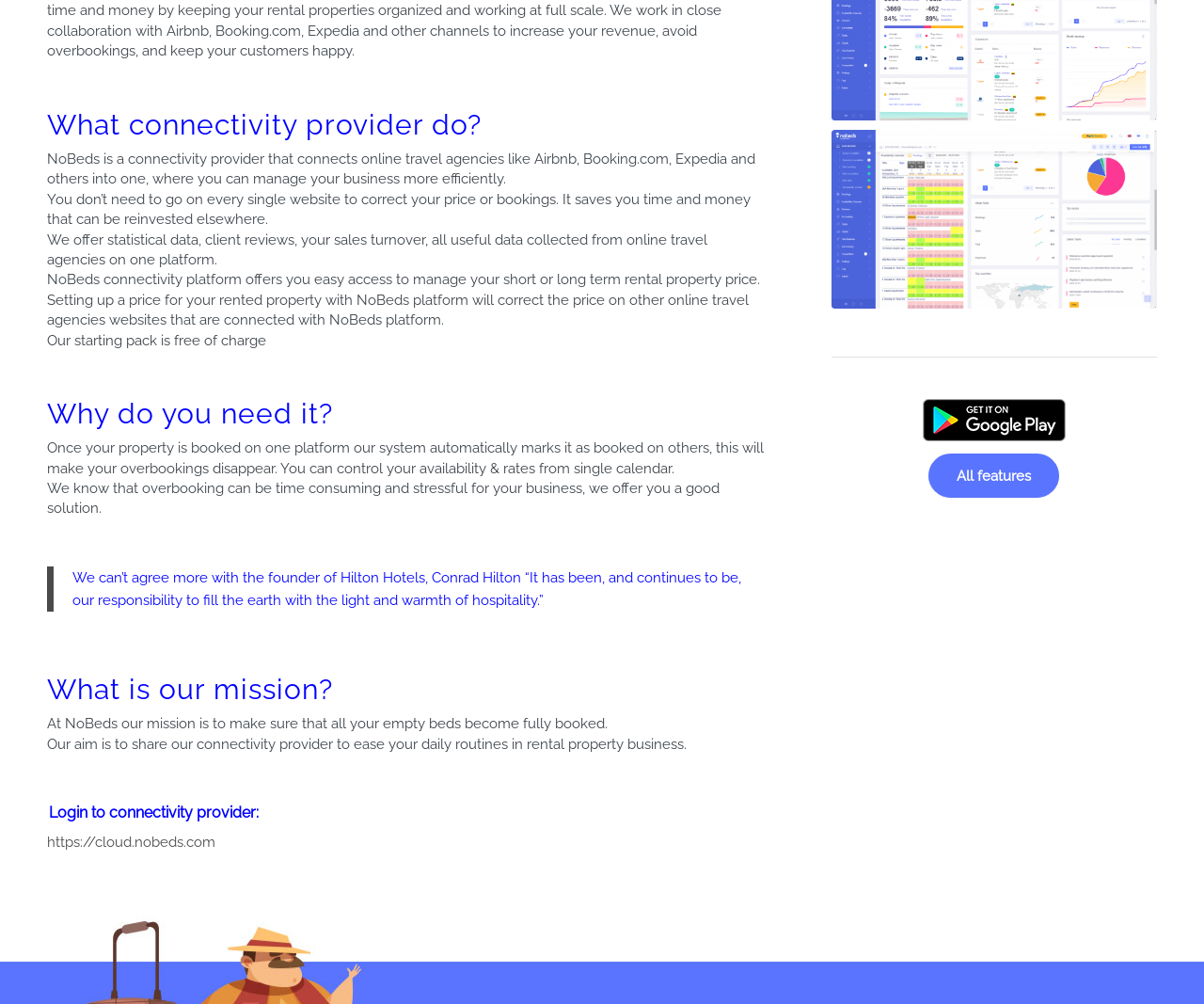Based on the element description: "aria-label="Connectivity provider"", identify the UI element and provide its bounding box coordinates. Use four float numbers between 0 and 1, [left, top, right, bottom].

[0.691, 0.129, 0.961, 0.307]